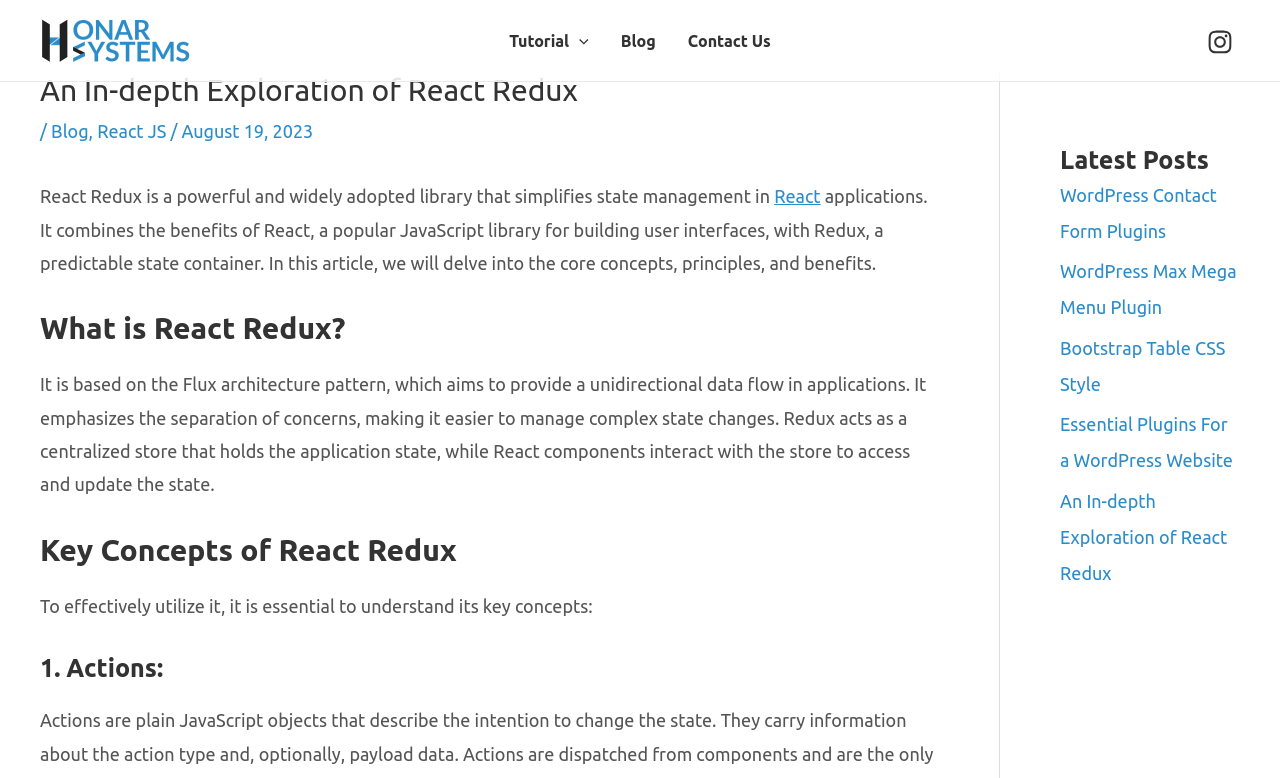What is the main topic of this article?
Look at the image and provide a detailed response to the question.

Based on the webpage content, the main topic of this article is React Redux, which is a powerful and widely adopted library that simplifies state management in React applications.